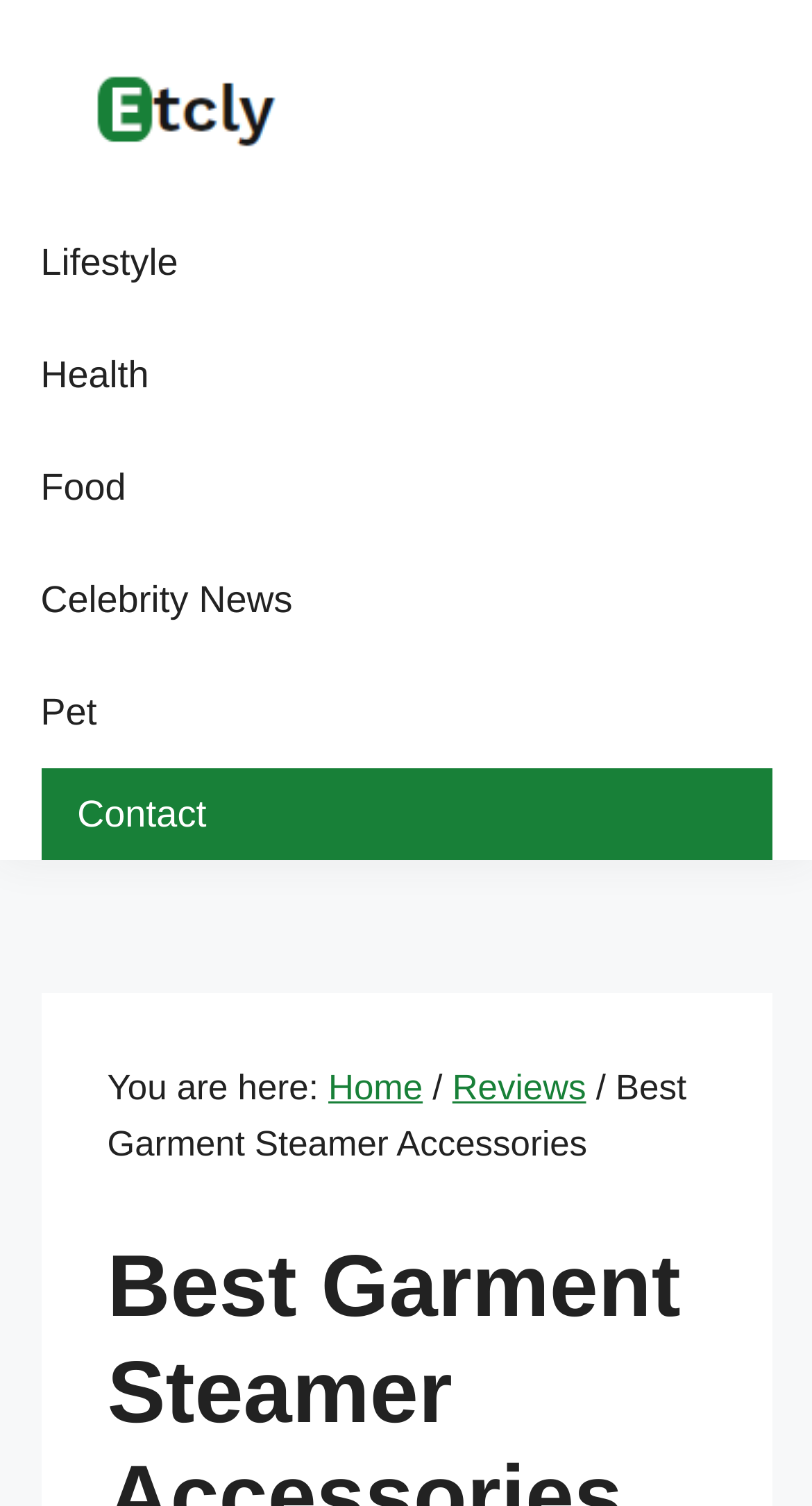Articulate a detailed summary of the webpage's content and design.

The webpage is about the "Best Garment Steamer Accessories of 2024". At the top left corner, there are four "Skip to" links, which are "Skip to primary navigation", "Skip to main content", "Skip to primary sidebar", and "Skip to footer". 

Below these links, there is a logo of "etcly" with an image and two lines of text, "Etcly" and "Everything That Matters". 

To the right of the logo, there is a main navigation menu with six links: "Lifestyle", "Health", "Food", "Celebrity News", "Pet", and "Contact". 

Below the navigation menu, there is a breadcrumb trail that shows the current page's location. The trail starts with "You are here:" and then lists "Home", a separator, "Reviews", another separator, and finally "Best Garment Steamer Accessories". 

The webpage appears to be a review or article page, but the main content is not described in the provided accessibility tree.